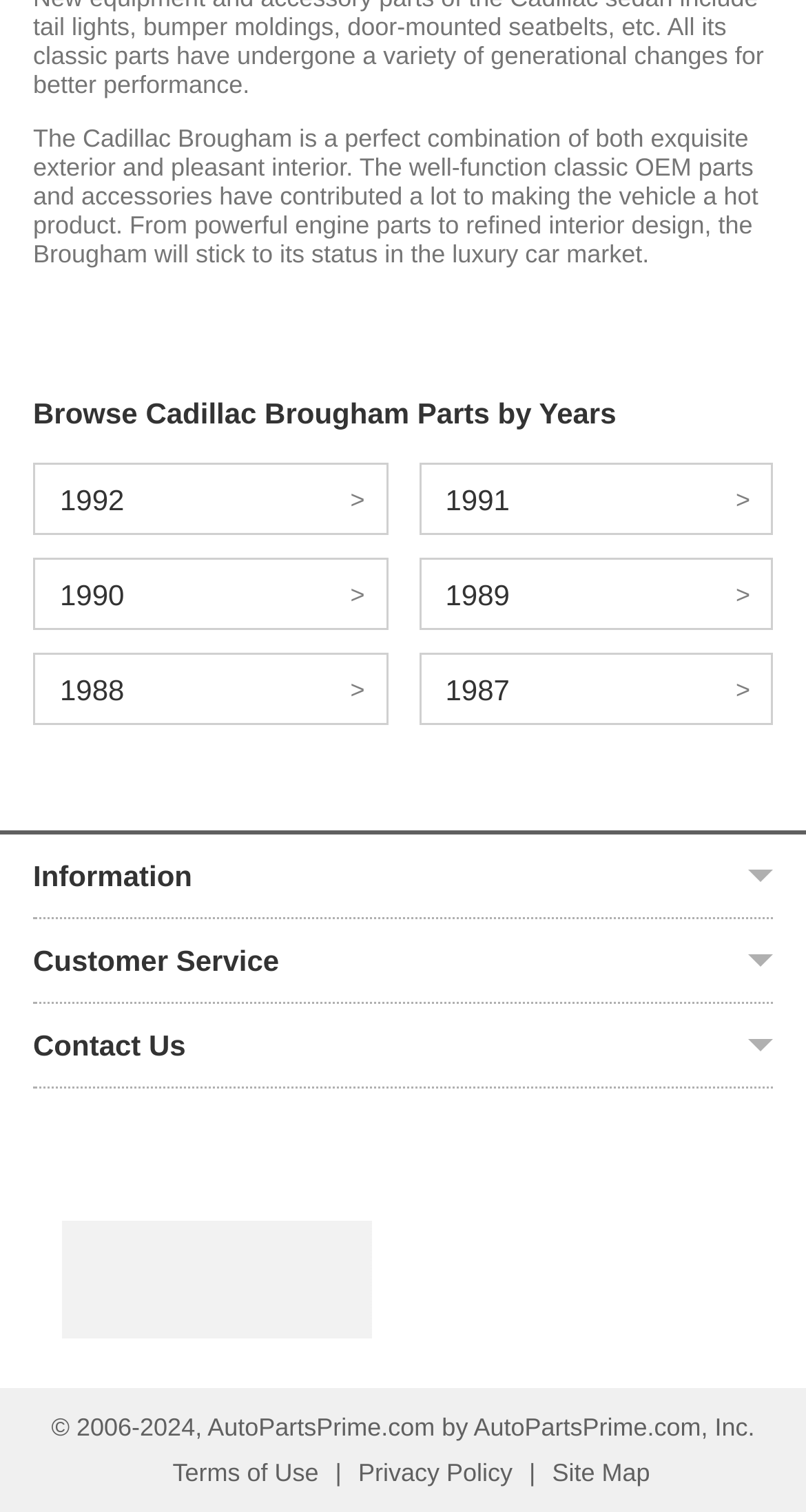Refer to the image and answer the question with as much detail as possible: What is the section title above the links to 'About Us', 'Help Center', etc.?

The section title above the links to 'About Us', 'Help Center', etc. is 'Information', which suggests that this section provides general information about the website or company.